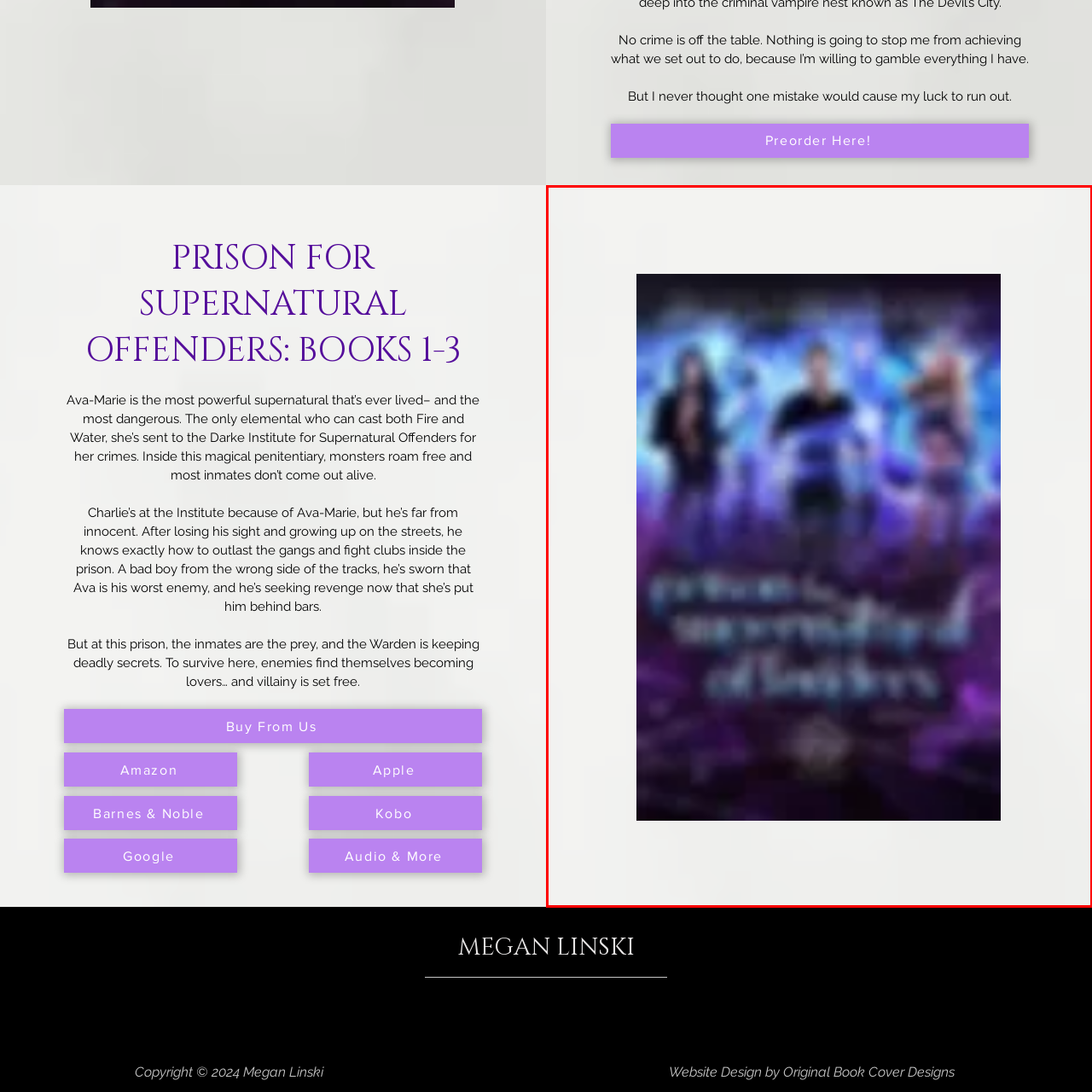Offer a detailed caption for the picture inside the red-bordered area.

The image features the cover of "PRISON FOR SUPERNATURAL OFFENDERS: BOOKS 1-3," a captivating fantasy series by Megan Linski. The cover art showcases three main characters set against a vibrant and mystical background filled with swirling blue hues, hinting at the supernatural elements of the story. The characters are depicted in dramatic poses—two women and one man—each embodying a sense of strength and mystery that reflects their roles within the narrative. The title is visually striking, positioned at the bottom of the cover, drawing the viewer's eye. This dynamic and colorful design promises an exciting tale of intrigue and supernatural adventure, perfect for fans of the genre.